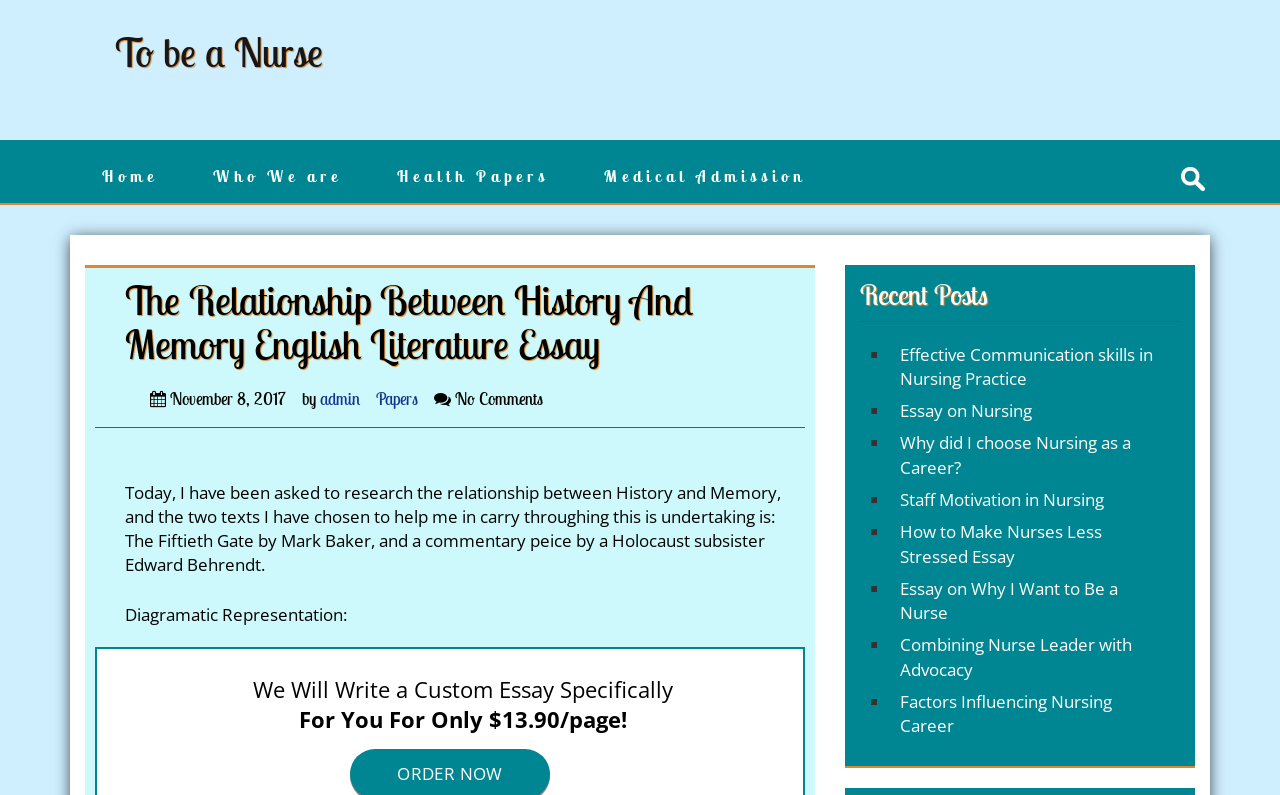What is the topic of the essay?
We need a detailed and exhaustive answer to the question. Please elaborate.

The topic of the essay is determined by reading the introductory sentence 'Today, I have been asked to research the relationship between History and Memory, and the two texts I have chosen to help me in carry throughing this is undertaking is:' which indicates that the essay is about the relationship between History and Memory.